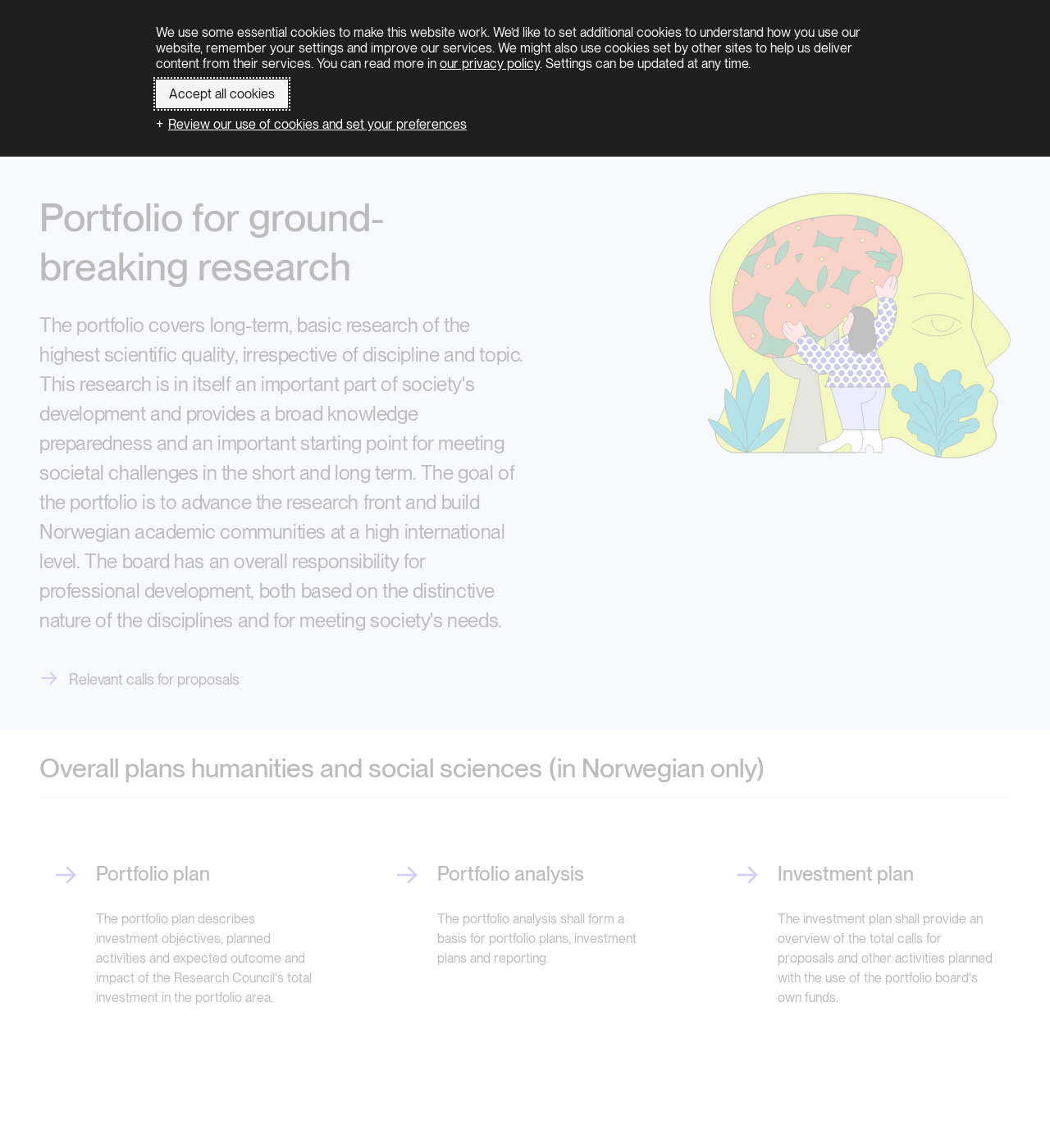Pinpoint the bounding box coordinates of the element to be clicked to execute the instruction: "View Portfolio plan".

[0.05, 0.75, 0.2, 0.773]